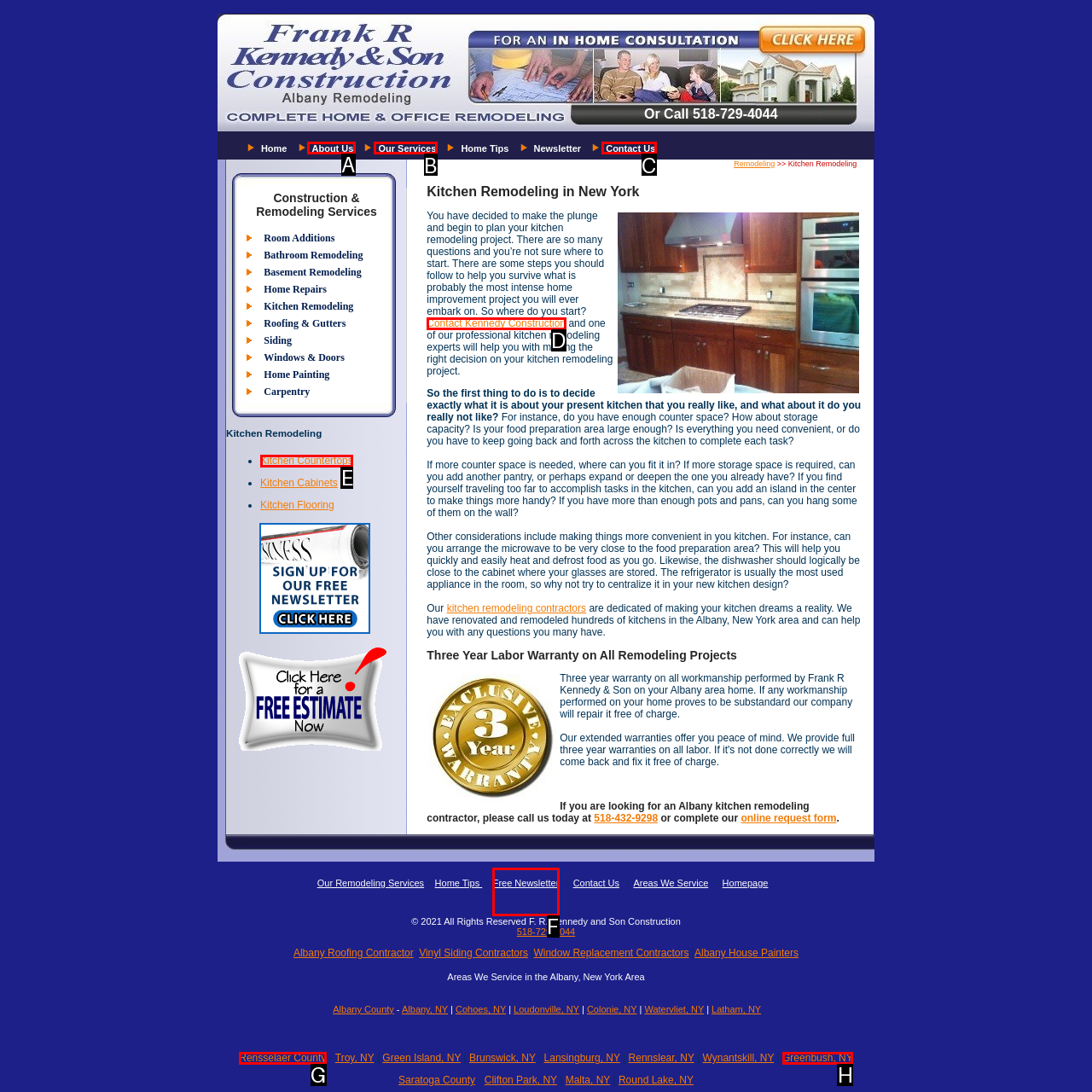Determine which UI element I need to click to achieve the following task: Navigate to 'About Us' Provide your answer as the letter of the selected option.

A